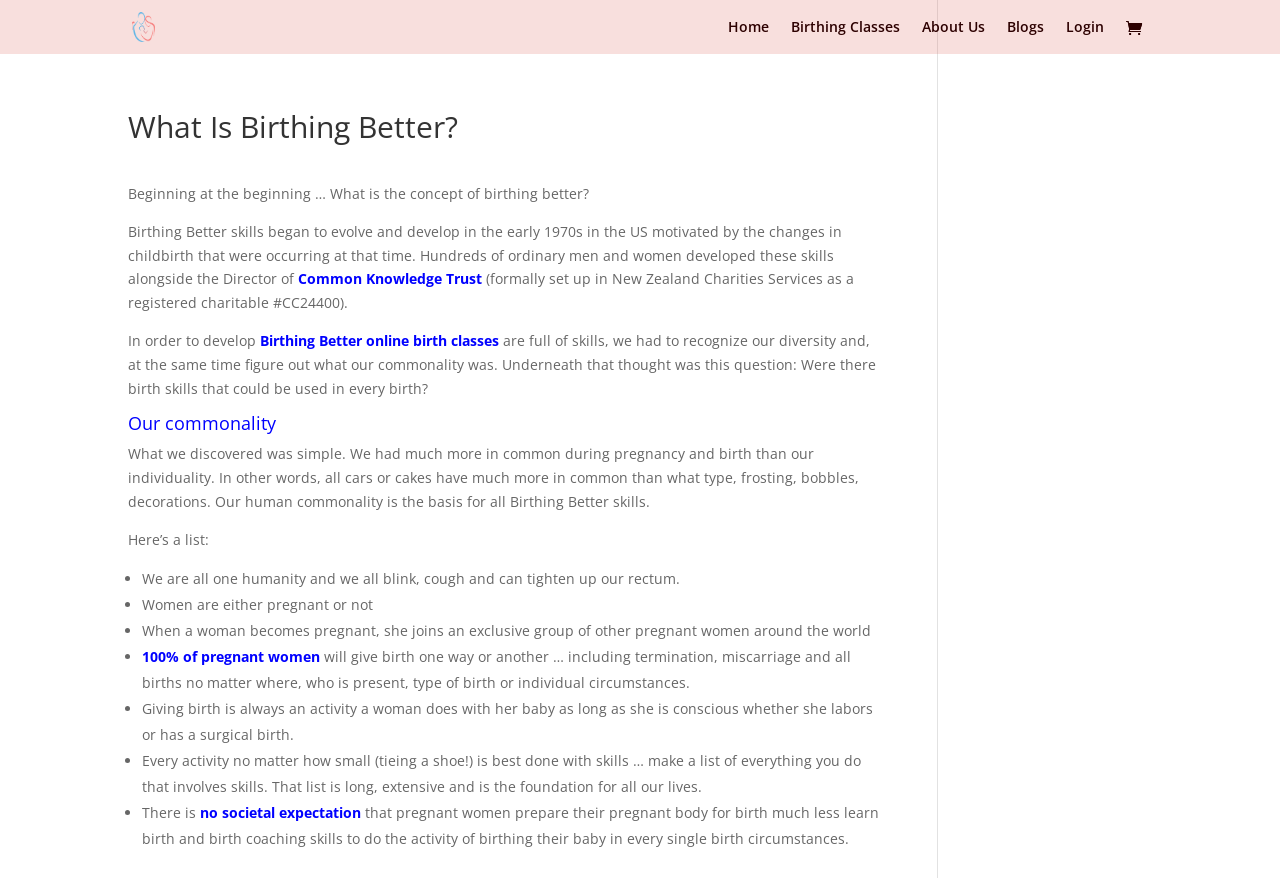Identify the coordinates of the bounding box for the element that must be clicked to accomplish the instruction: "Read about Birthing Classes".

[0.618, 0.023, 0.703, 0.062]